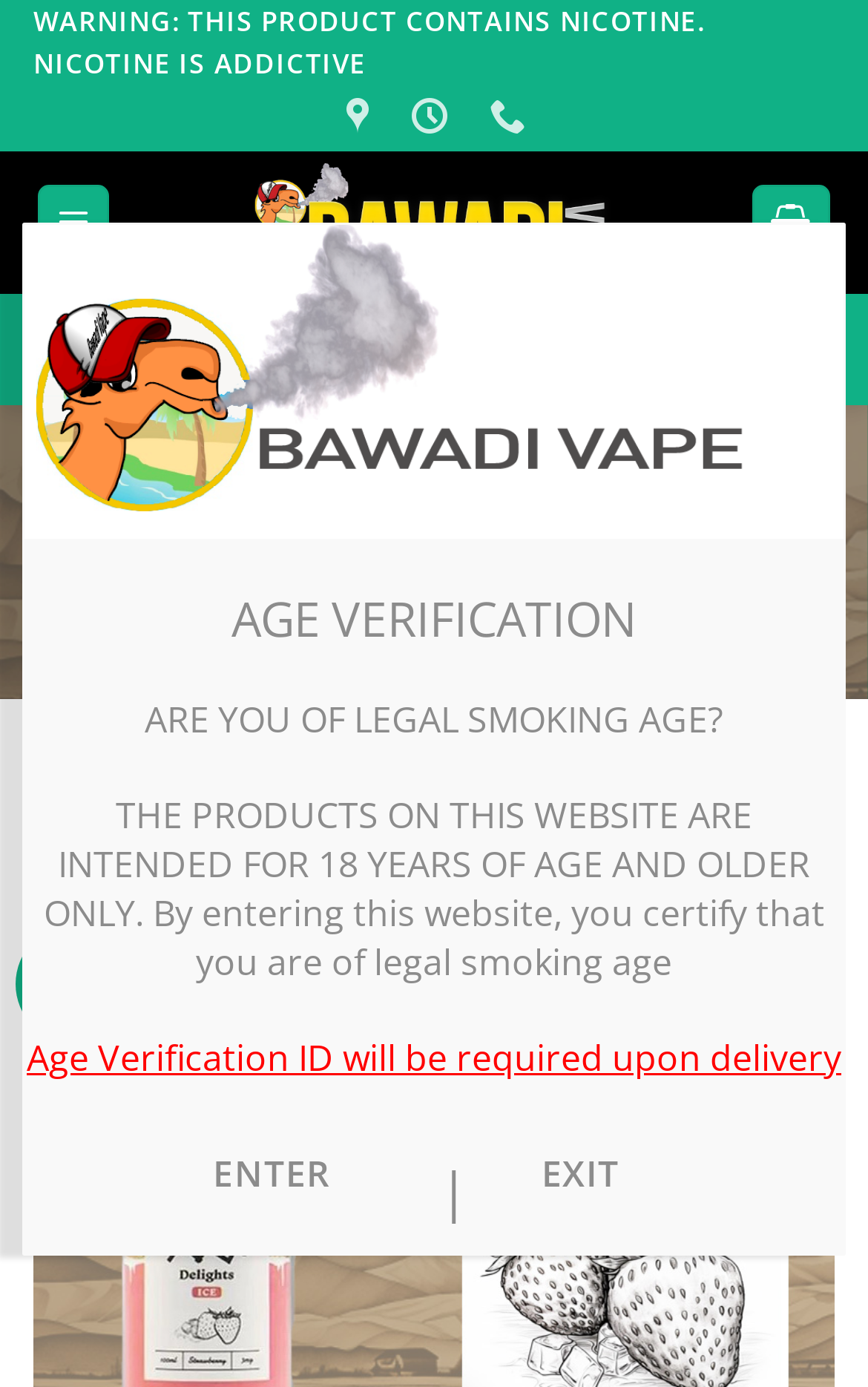What is the name of the product being displayed?
Give a one-word or short phrase answer based on the image.

YOGI DELIGHTS E-LIQUID – STRAWBERRY ICE 100ML